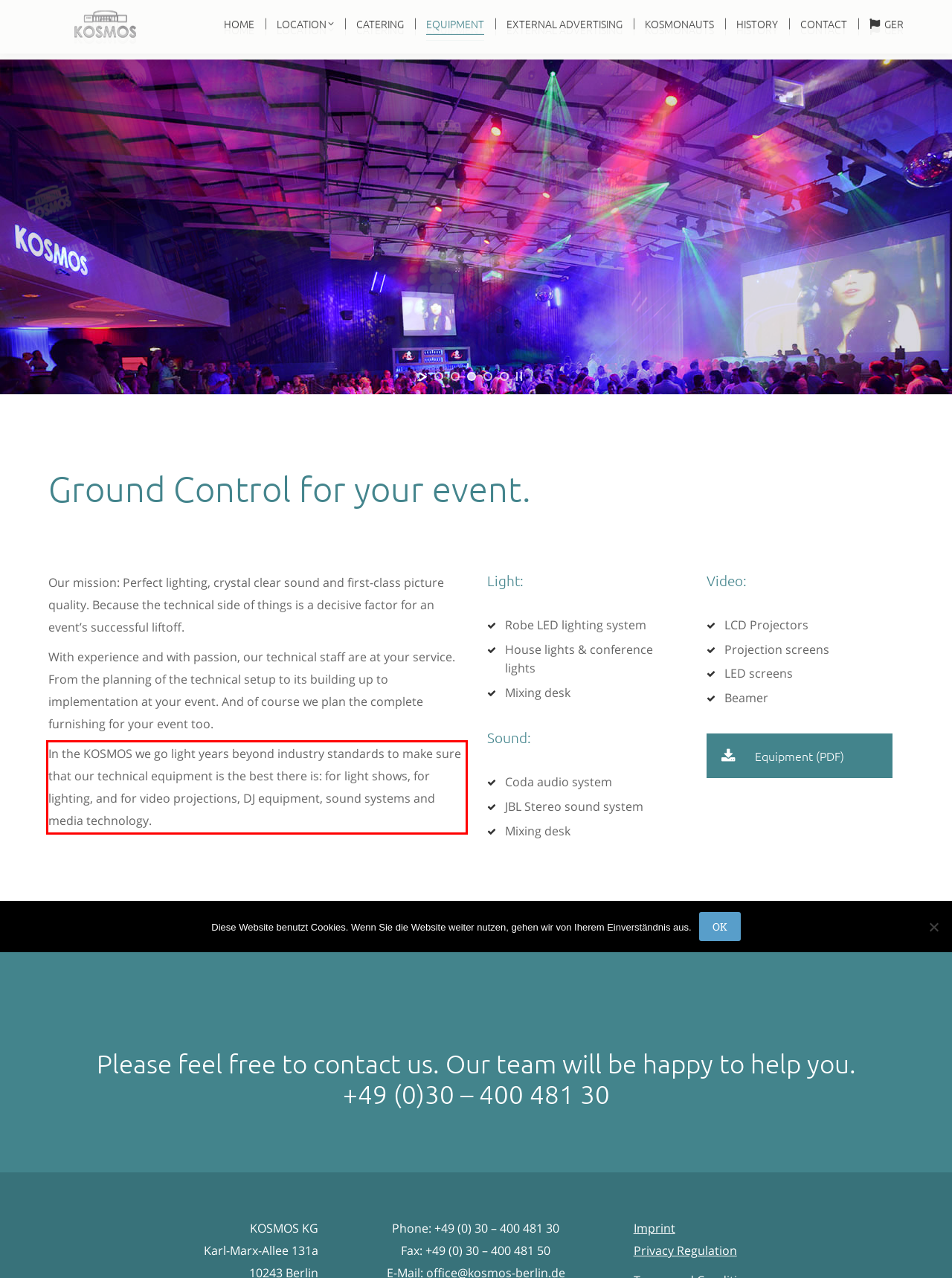Examine the webpage screenshot and use OCR to recognize and output the text within the red bounding box.

In the KOSMOS we go light years beyond industry standards to make sure that our technical equipment is the best there is: for light shows, for lighting, and for video projections, DJ equipment, sound systems and media technology.